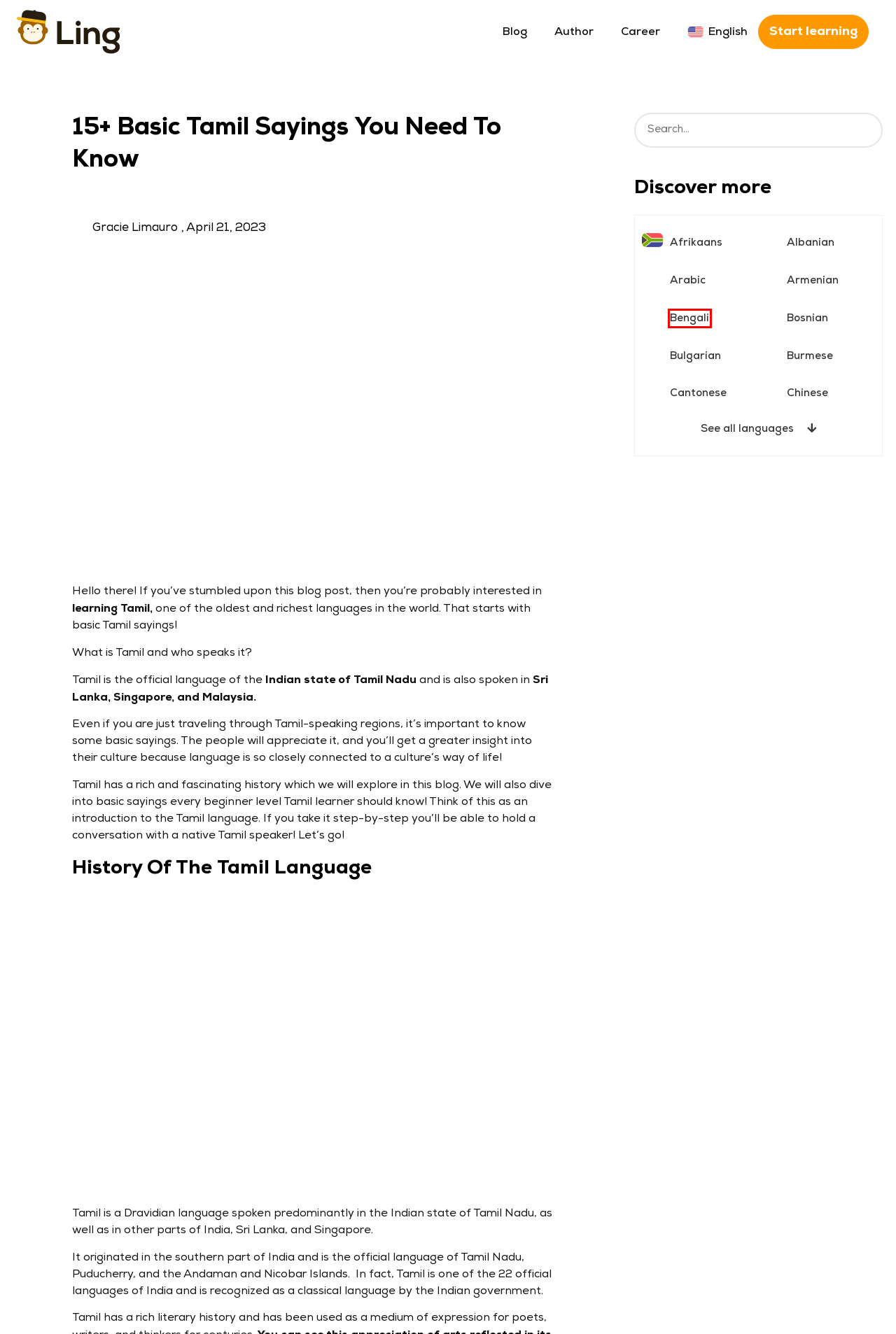Look at the screenshot of a webpage that includes a red bounding box around a UI element. Select the most appropriate webpage description that matches the page seen after clicking the highlighted element. Here are the candidates:
A. Burmese Archives - ling-app.com
B. Ling - Careers
C. #1 Tamil Sentence Structure: The Best Guide - ling-app.com
D. Ling Learn Languages
E. Chinese Archives - ling-app.com
F. Ling - Language blog
G. Bengali Archives - ling-app.com
H. Albanian Archives - ling-app.com

G